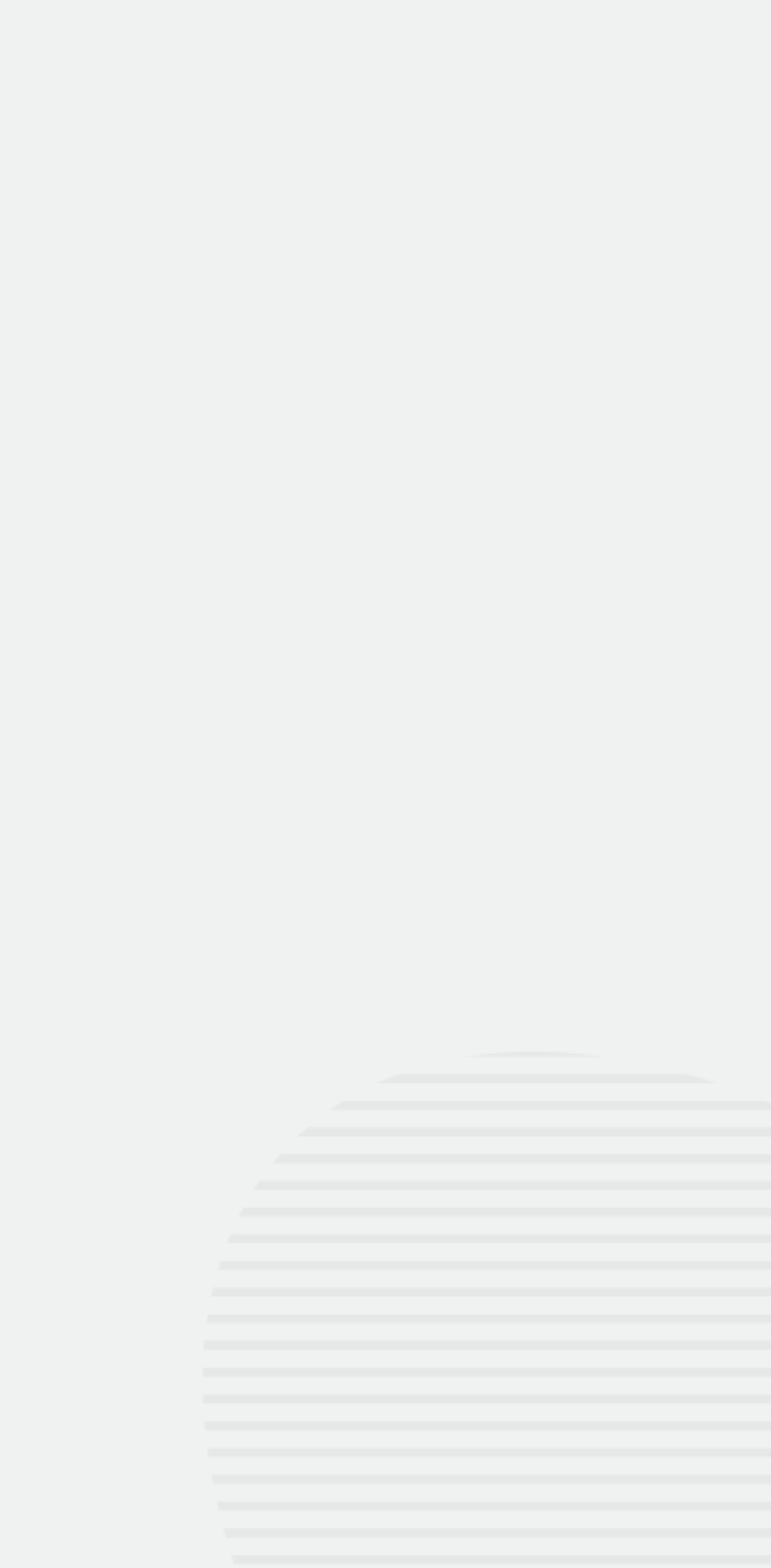Answer the question below with a single word or a brief phrase: 
How many textboxes are in the contact form?

6